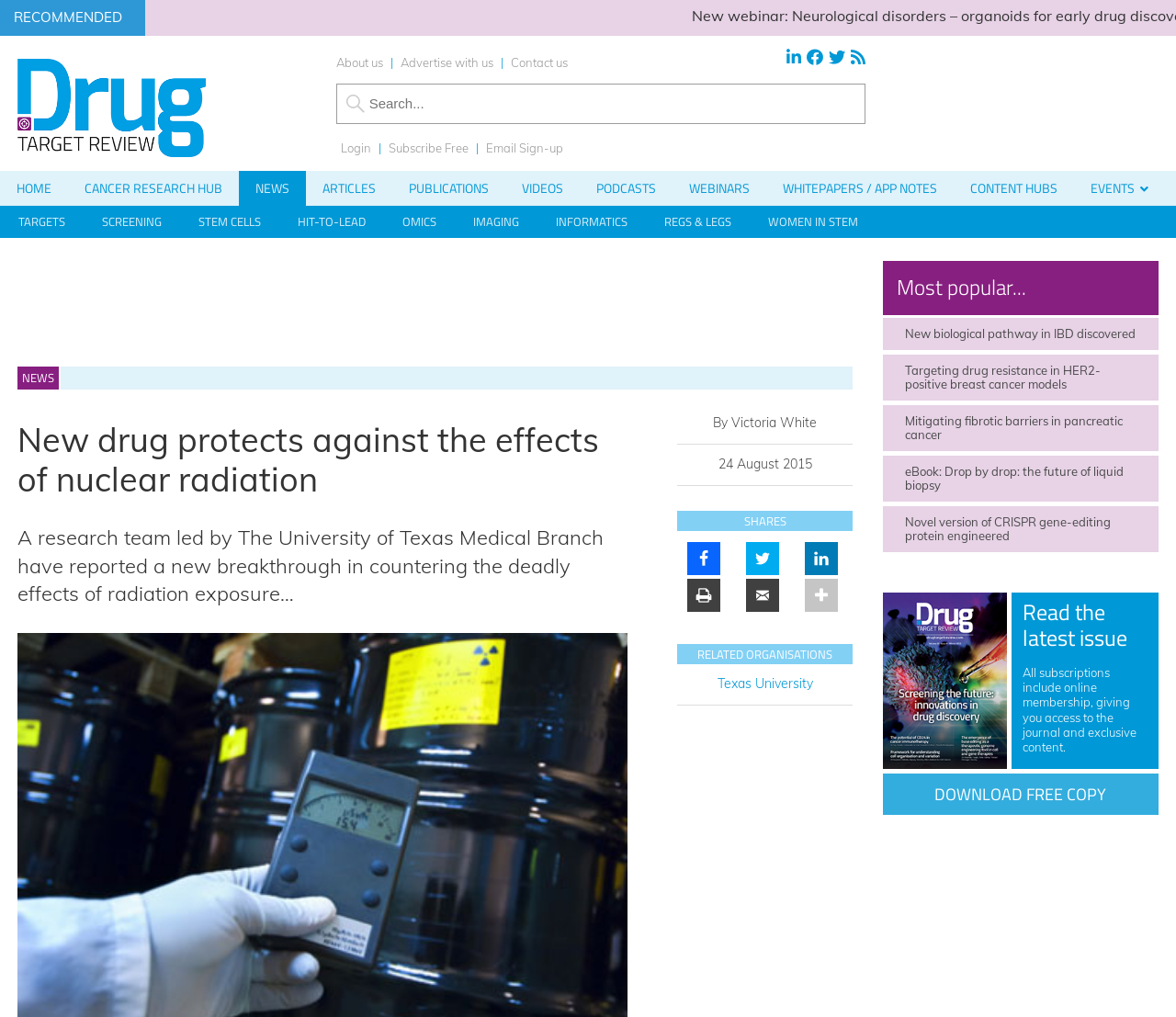Provide your answer in a single word or phrase: 
What is the topic of the news article?

Radiation exposure